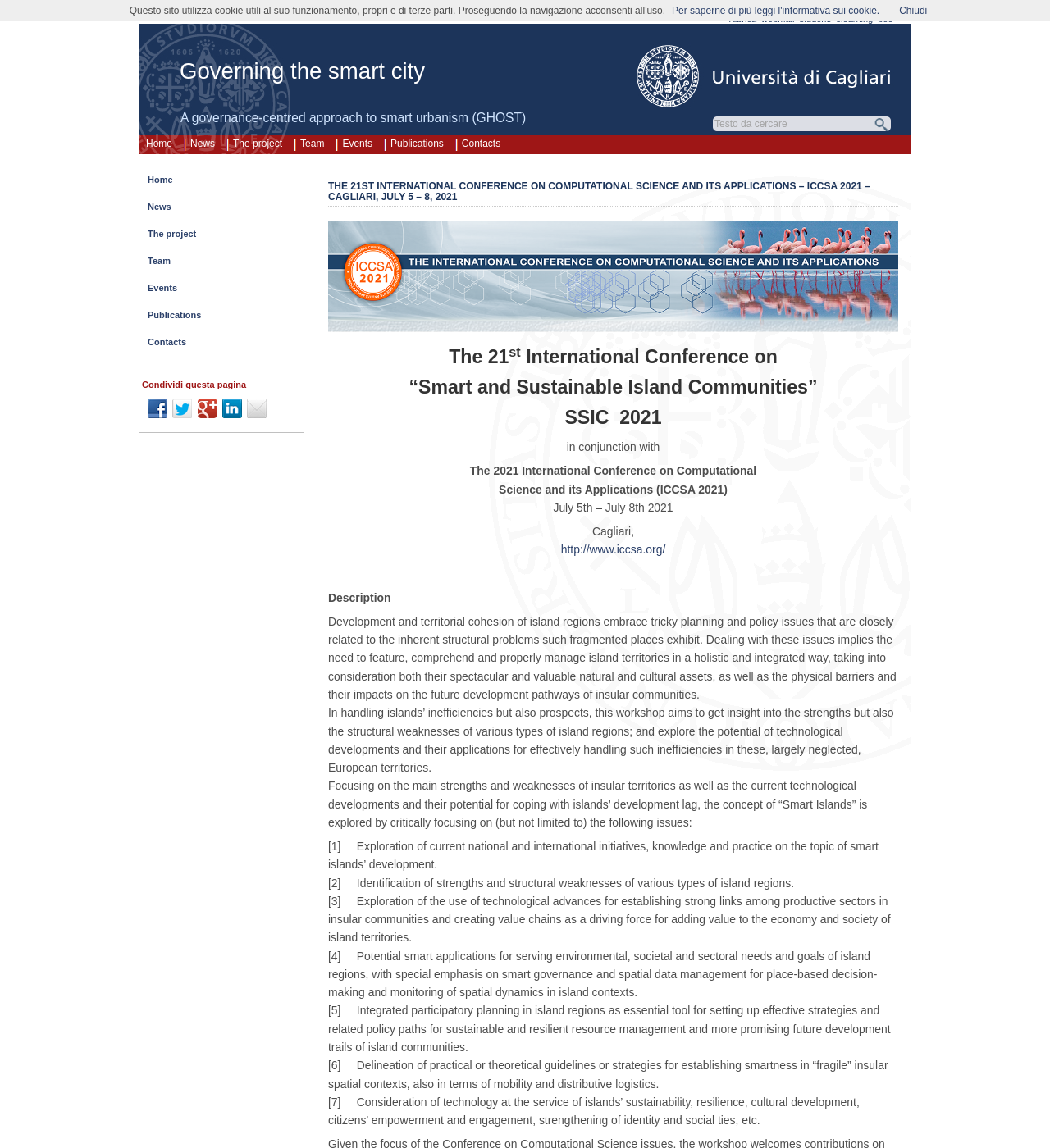Using the format (top-left x, top-left y, bottom-right x, bottom-right y), and given the element description, identify the bounding box coordinates within the screenshot: News

[0.133, 0.172, 0.289, 0.196]